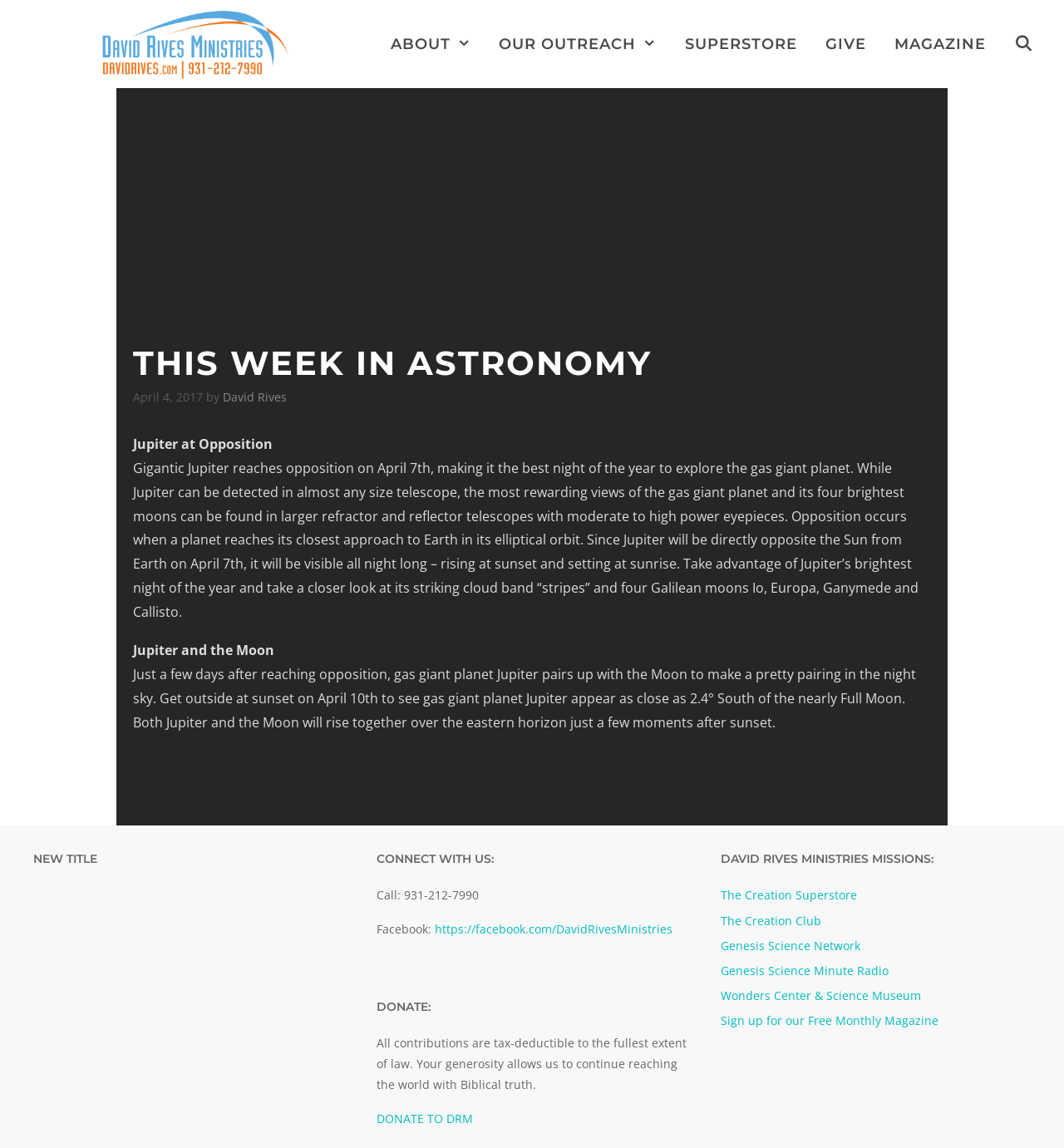Specify the bounding box coordinates of the area to click in order to follow the given instruction: "Search for something using the 'Open Search Bar' link."

[0.94, 0.0, 0.984, 0.077]